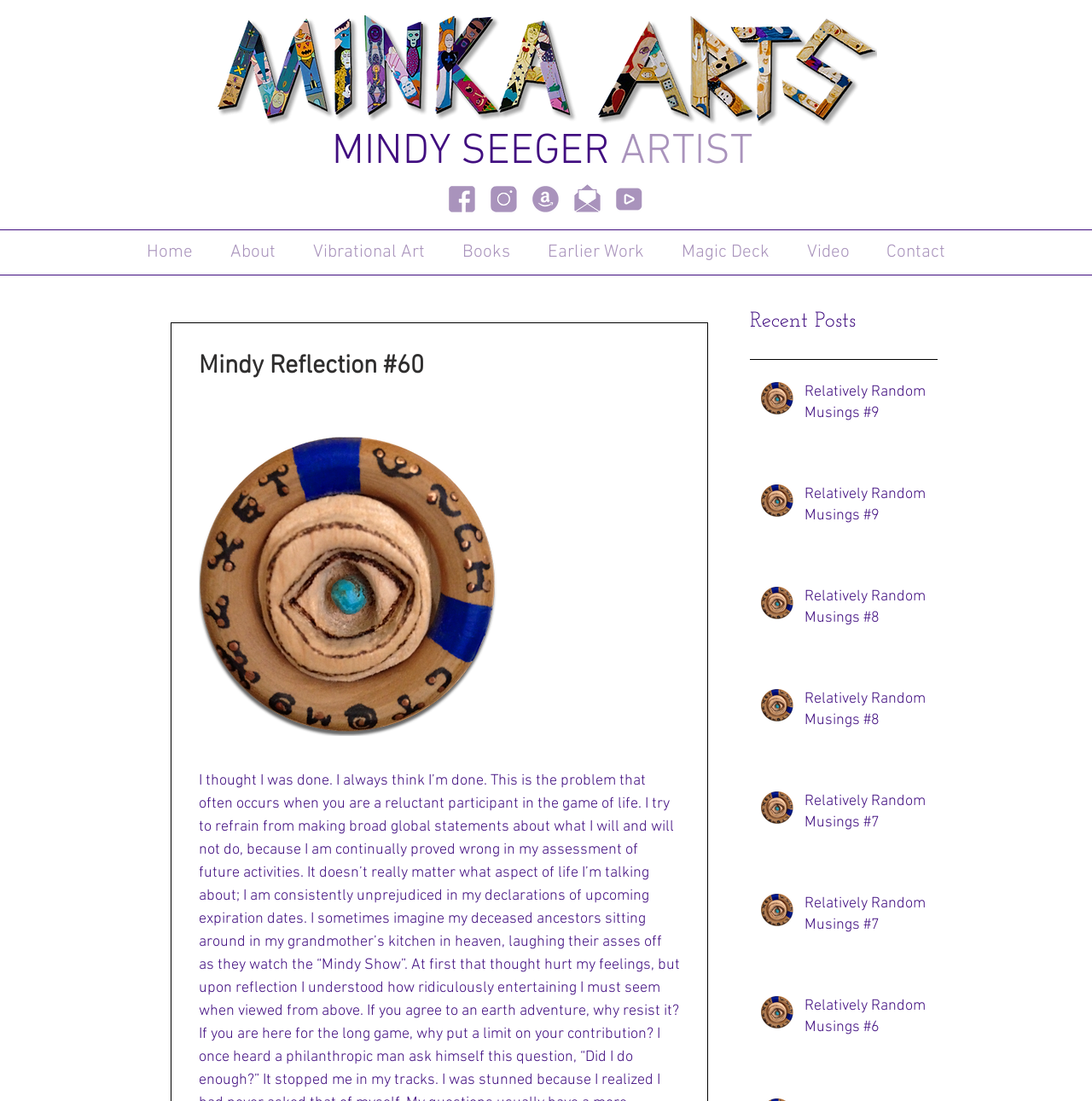How many navigation links are there?
Based on the image, respond with a single word or phrase.

8